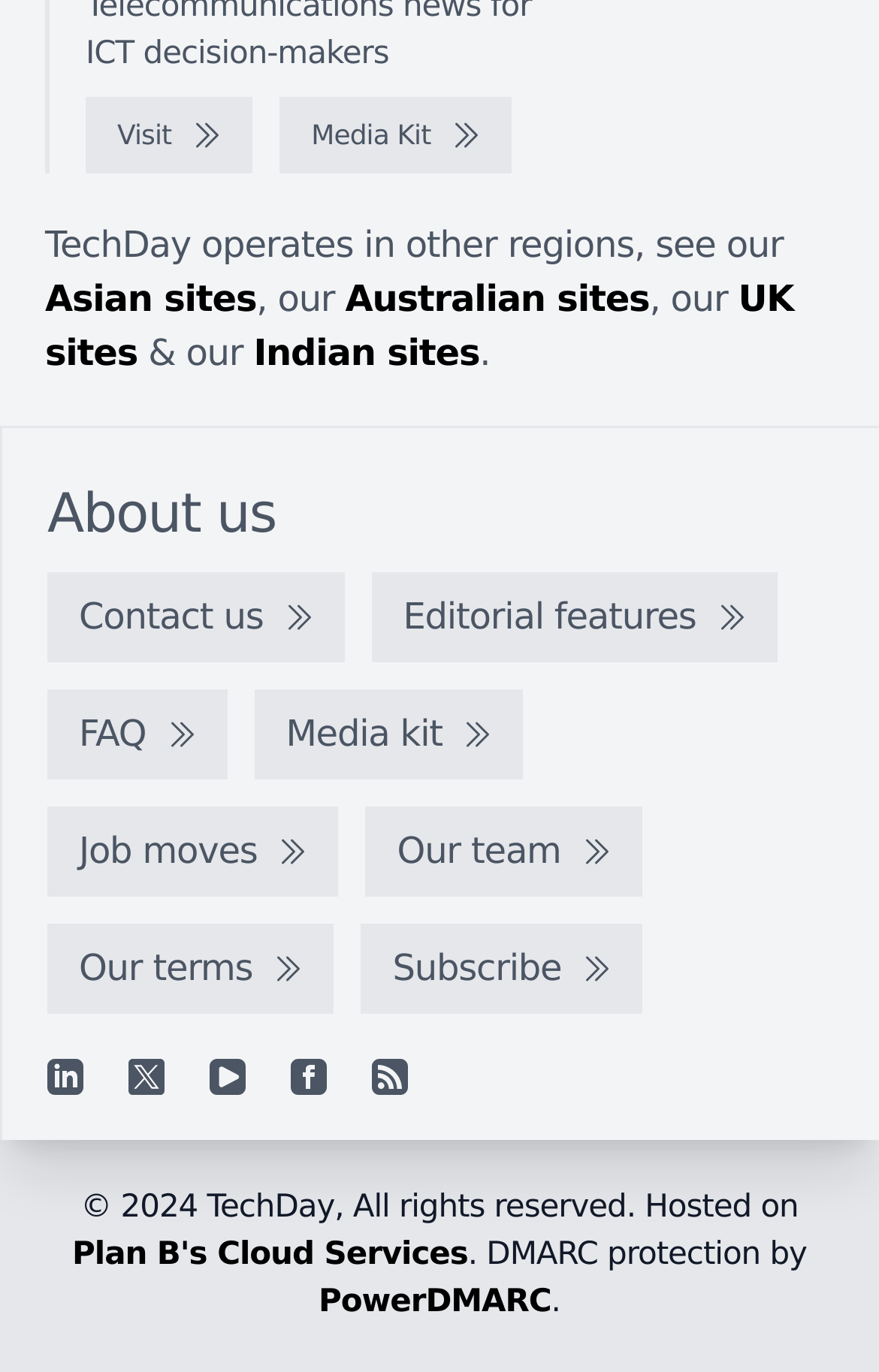Locate the bounding box coordinates of the element you need to click to accomplish the task described by this instruction: "Follow TechDay on LinkedIn".

[0.054, 0.771, 0.095, 0.798]